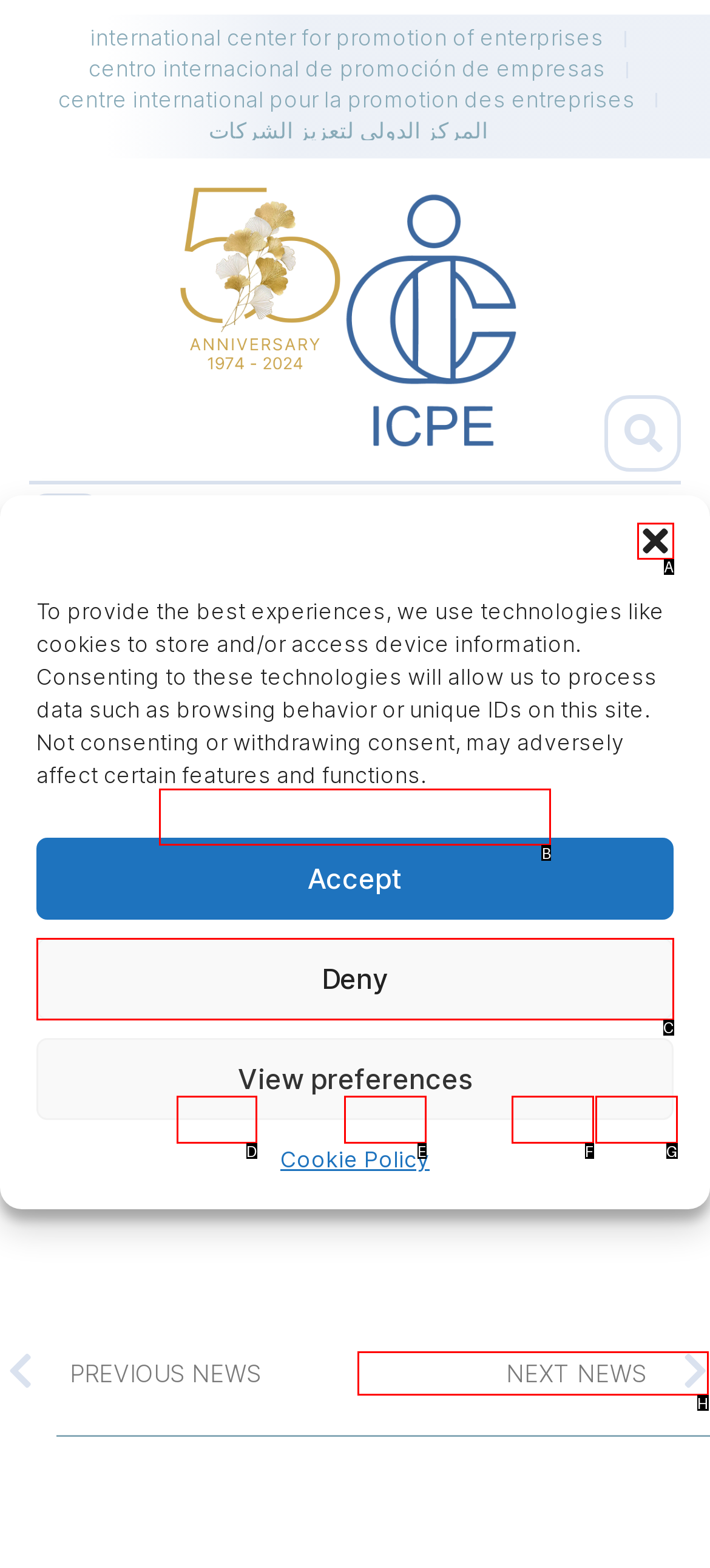Choose the HTML element that aligns with the description: Back to latest news. Indicate your choice by stating the letter.

B